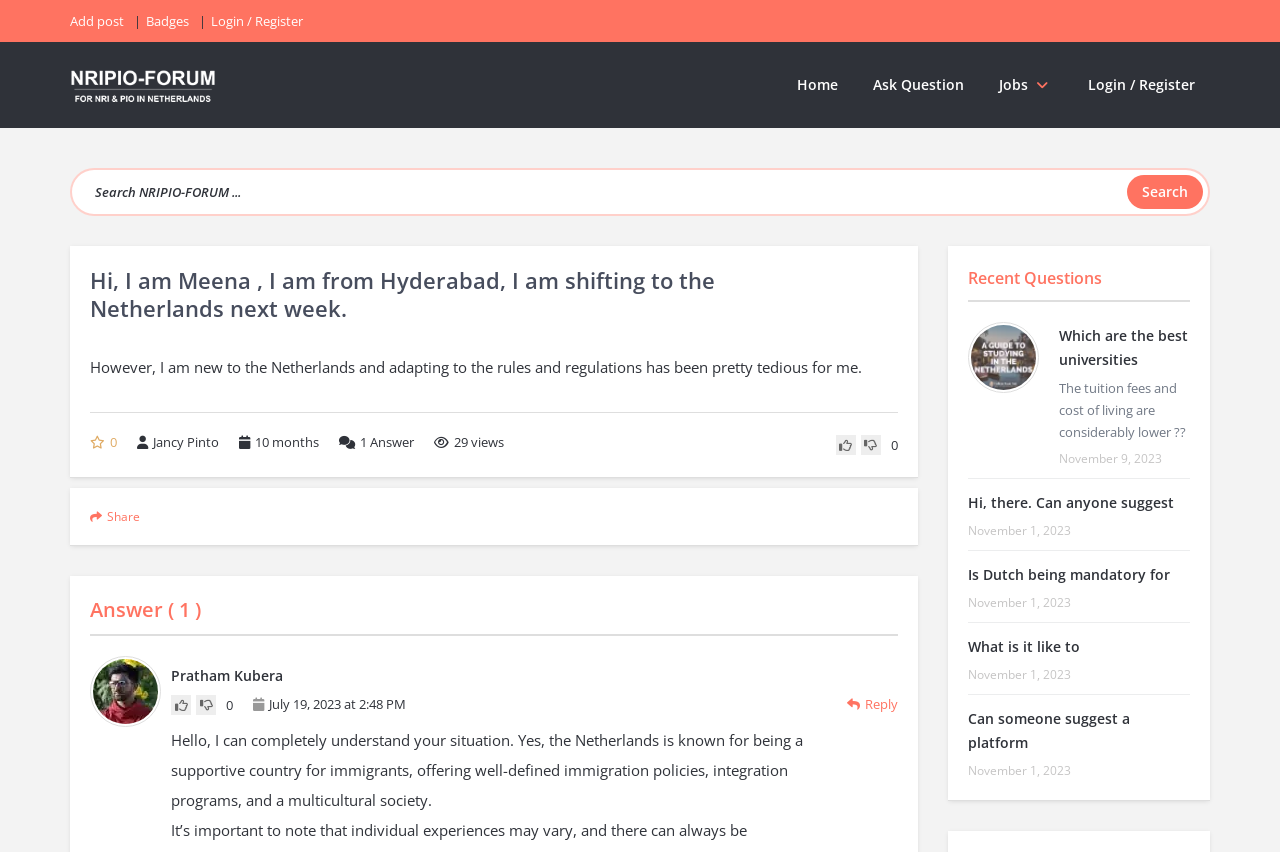Please determine the bounding box coordinates of the clickable area required to carry out the following instruction: "Read the recent question about universities in the Netherlands". The coordinates must be four float numbers between 0 and 1, represented as [left, top, right, bottom].

[0.758, 0.381, 0.809, 0.458]